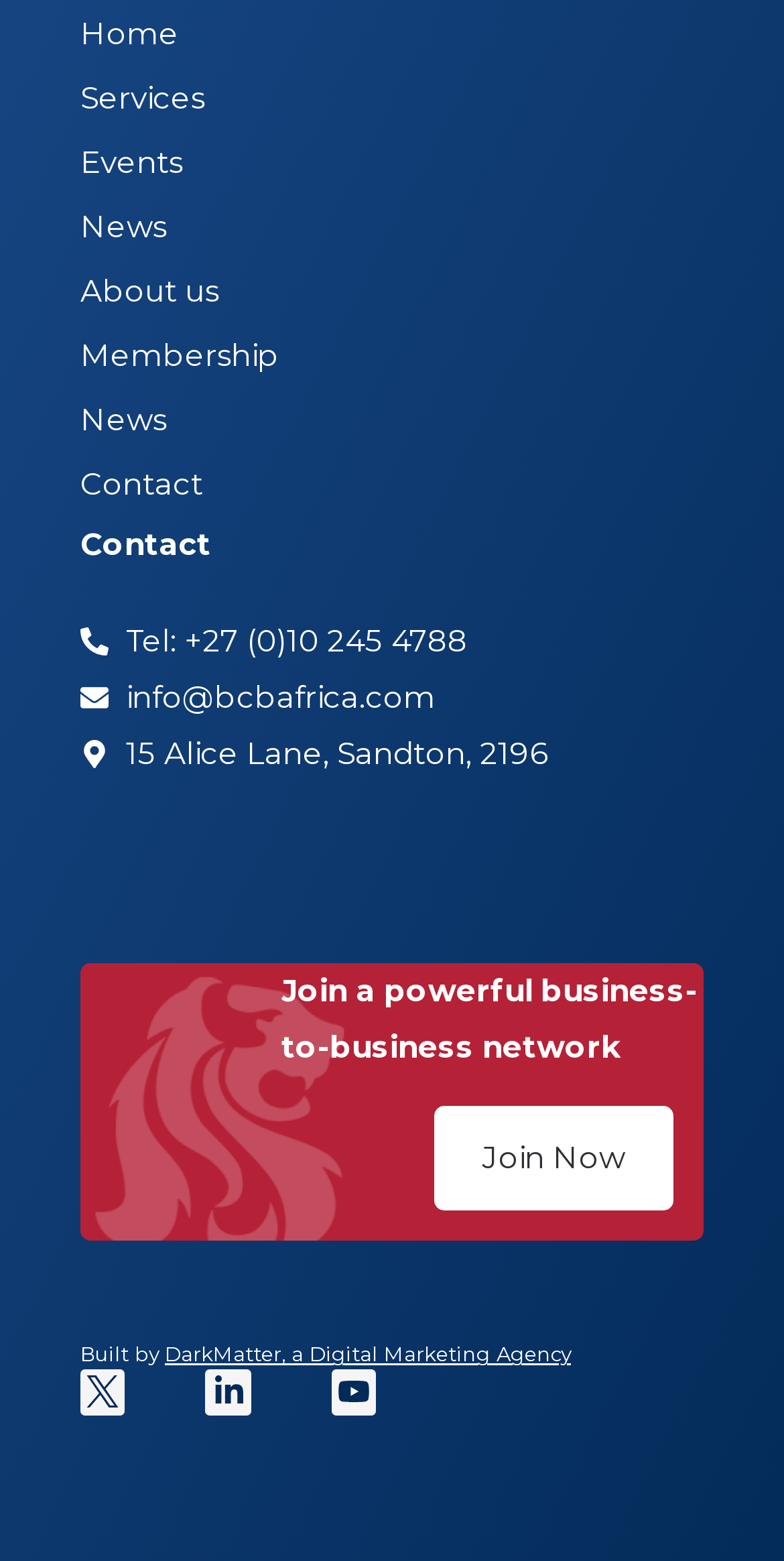Please specify the bounding box coordinates of the clickable region necessary for completing the following instruction: "Click on Join Now". The coordinates must consist of four float numbers between 0 and 1, i.e., [left, top, right, bottom].

[0.554, 0.709, 0.859, 0.776]